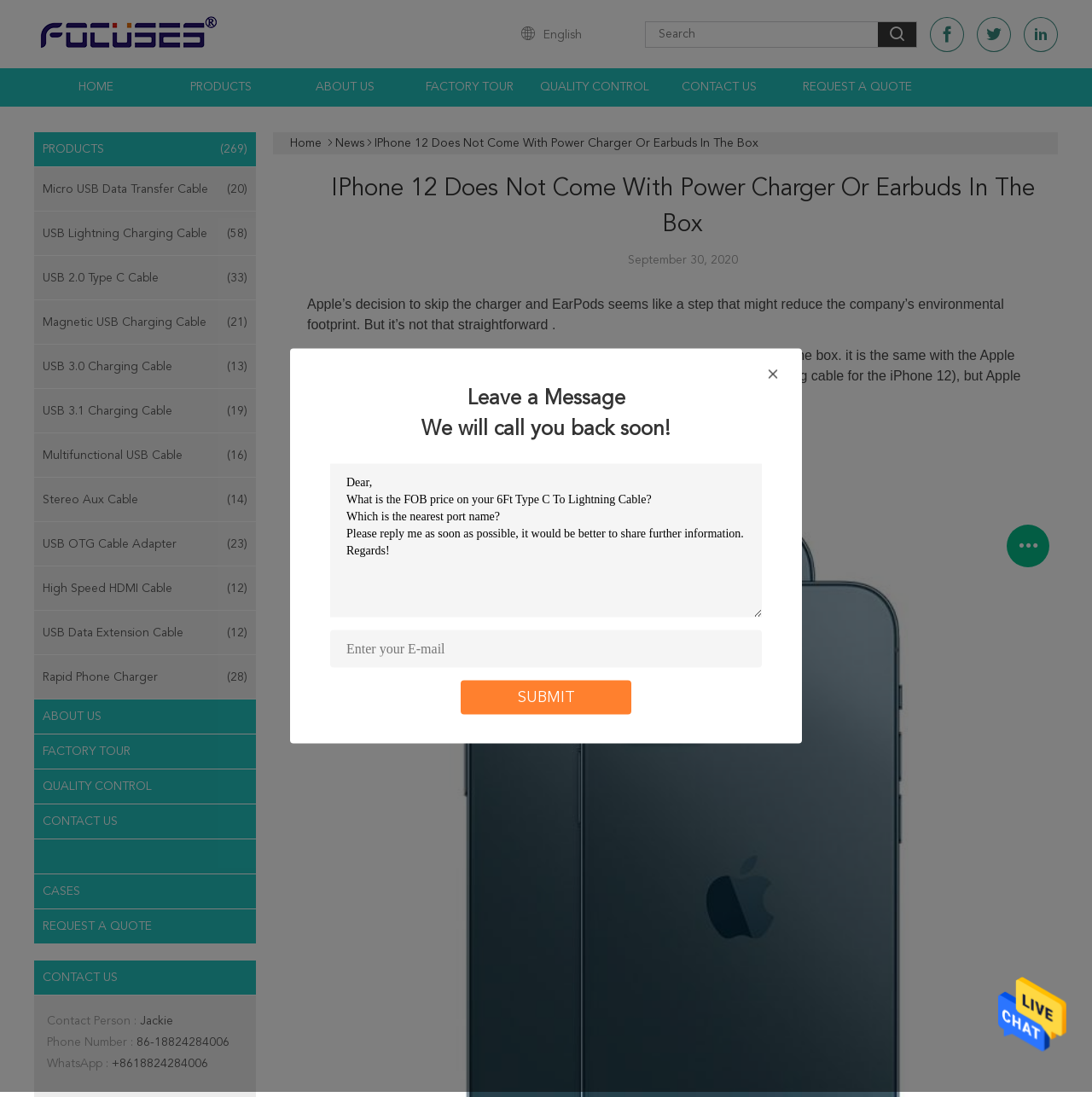Could you locate the bounding box coordinates for the section that should be clicked to accomplish this task: "click Send Message".

[0.914, 0.959, 0.977, 0.968]